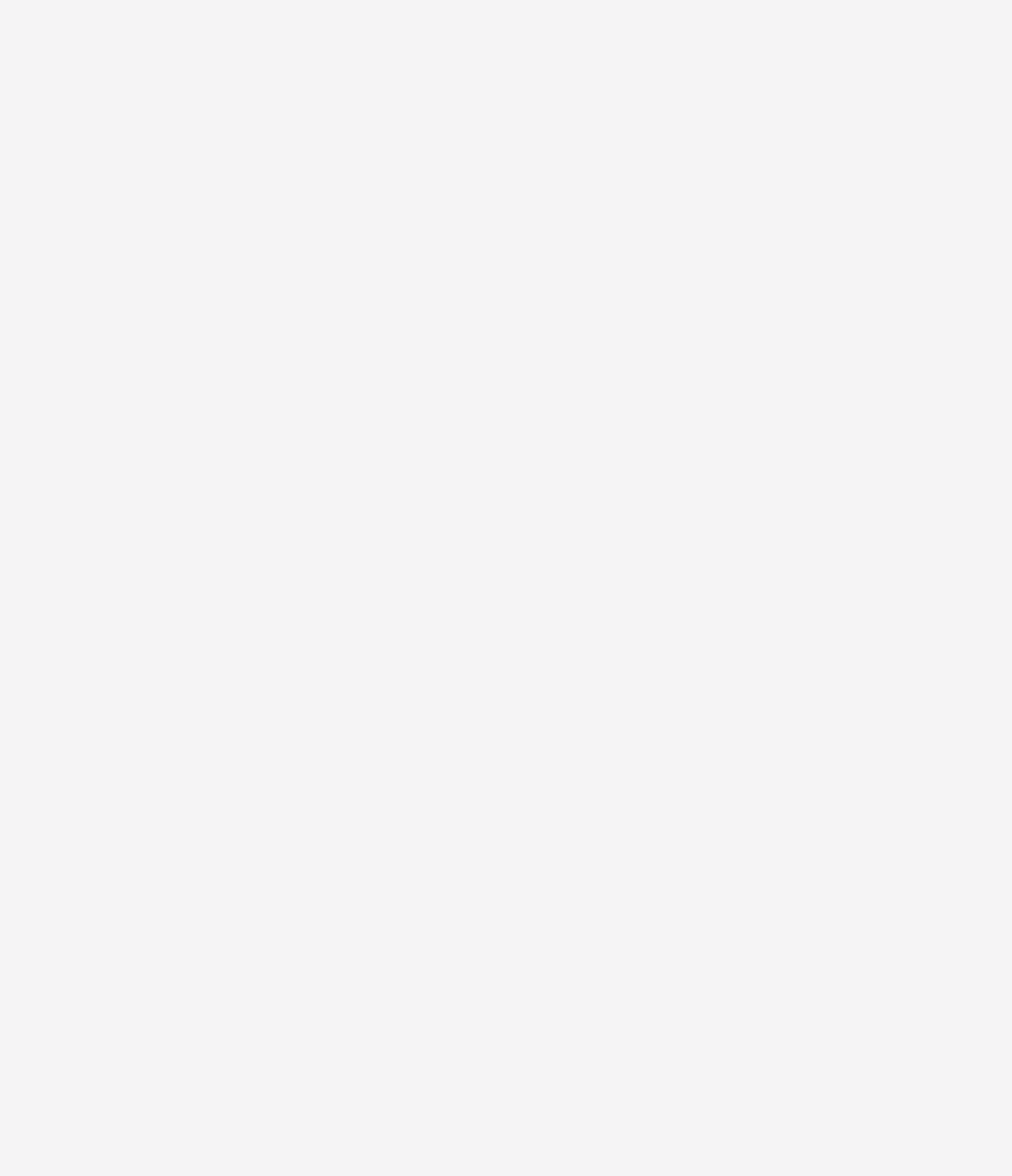Provide the bounding box coordinates of the UI element this sentence describes: "X".

[0.487, 0.168, 0.513, 0.21]